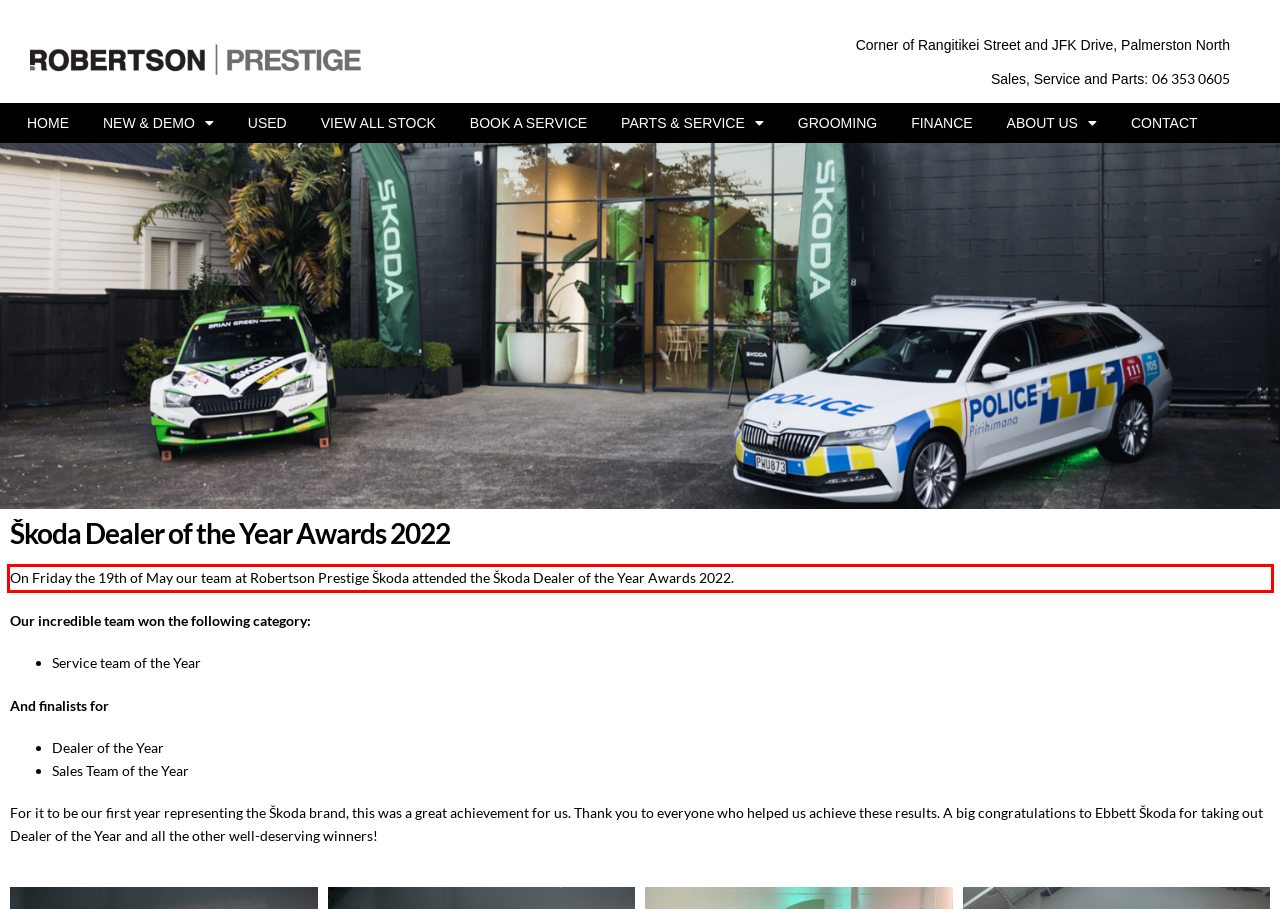Using the provided screenshot, read and generate the text content within the red-bordered area.

On Friday the 19th of May our team at Robertson Prestige Škoda attended the Škoda Dealer of the Year Awards 2022.